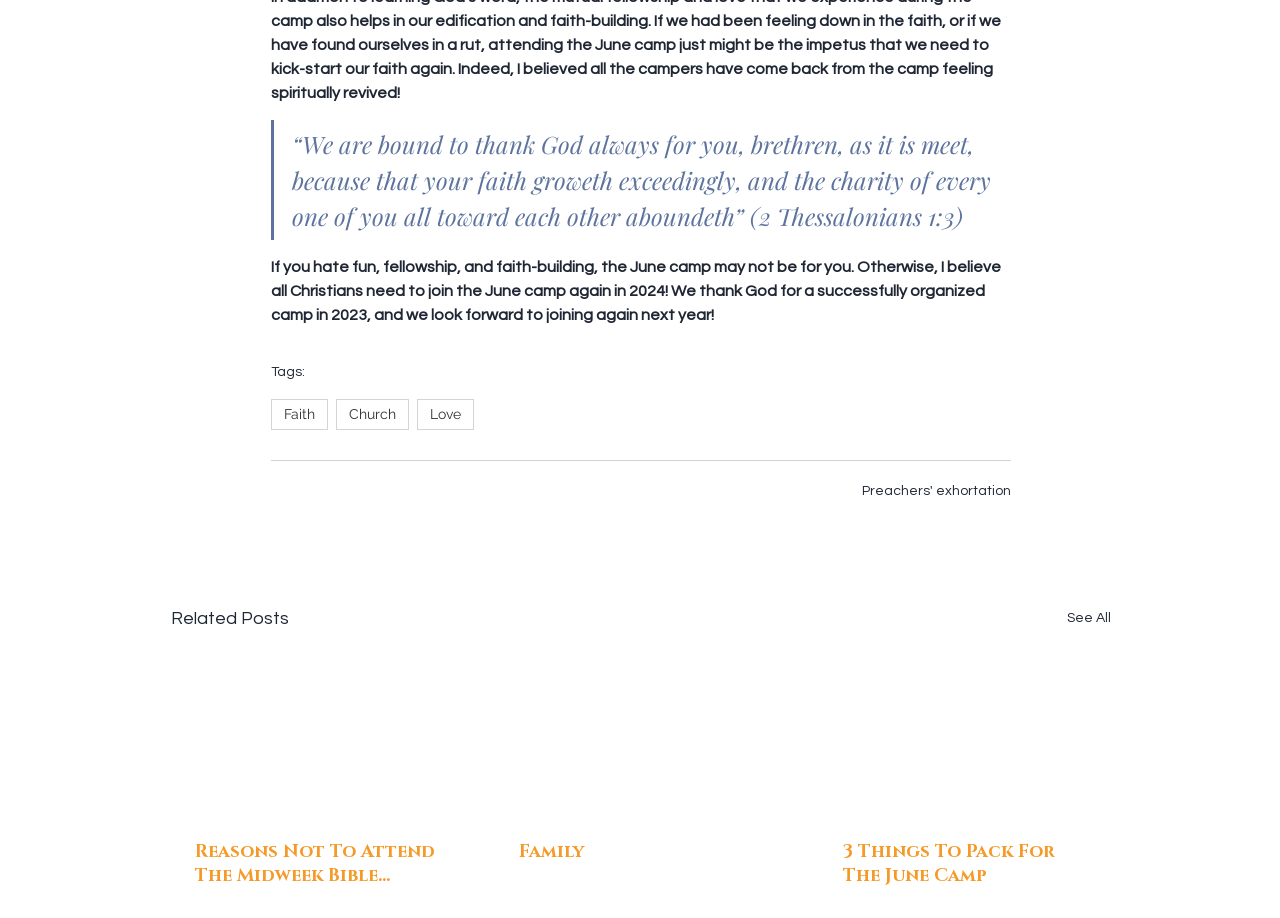Identify the bounding box coordinates of the specific part of the webpage to click to complete this instruction: "Click on '3 Things To Pack For The June Camp'".

[0.659, 0.915, 0.848, 0.967]